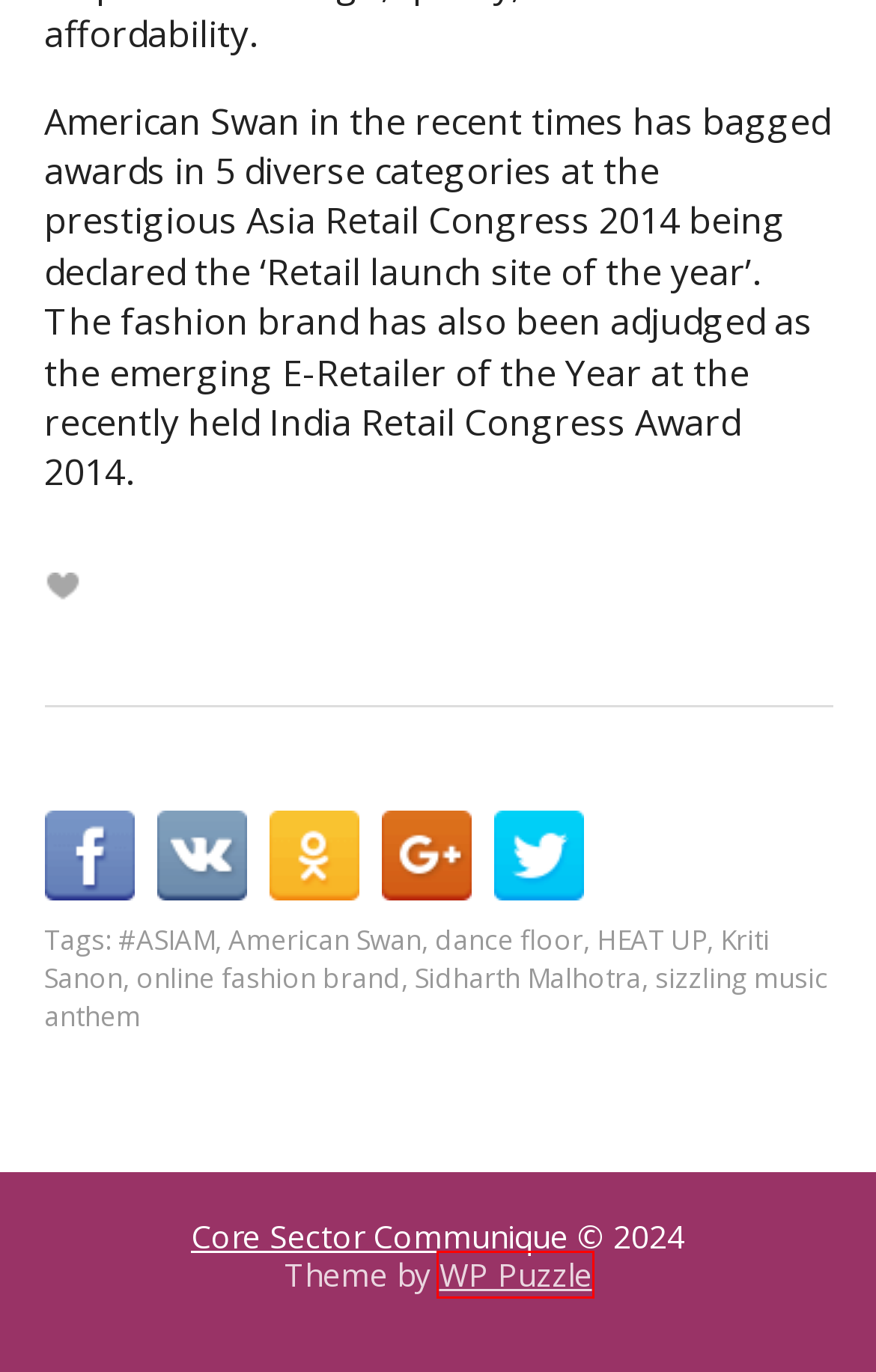You have a screenshot of a webpage, and a red bounding box highlights an element. Select the webpage description that best fits the new page after clicking the element within the bounding box. Options are:
A. #ASIAM Archives - Core Sector Communique
B. Plugins and responsive templates for WordPress
C. HEAT UP Archives - Core Sector Communique
D. Sidharth Malhotra Archives - Core Sector Communique
E. online fashion brand Archives - Core Sector Communique
F. VK | 登录
G. dance floor Archives - Core Sector Communique
H. Kriti Sanon Archives - Core Sector Communique

B